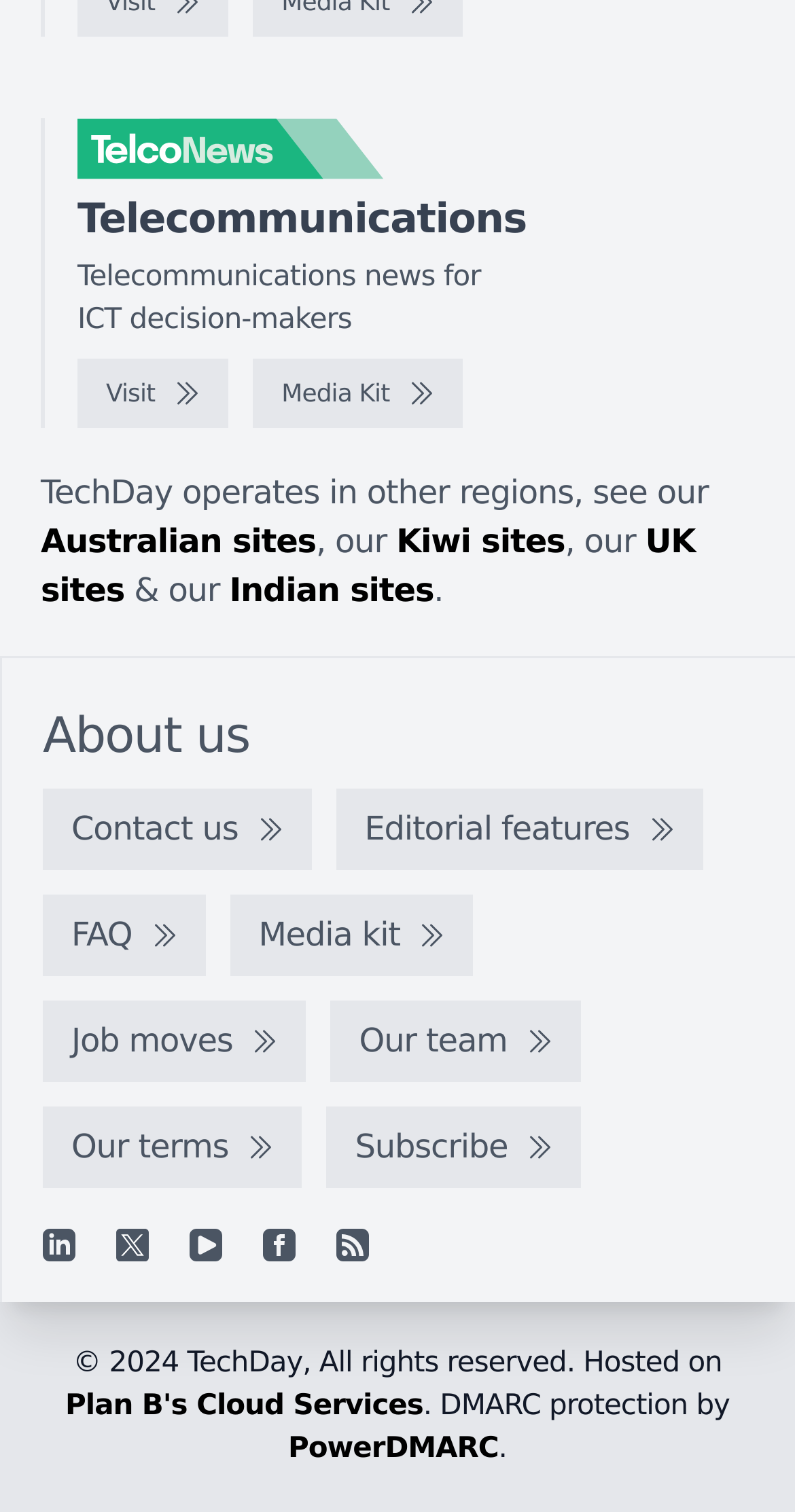Please specify the coordinates of the bounding box for the element that should be clicked to carry out this instruction: "View the Media Kit". The coordinates must be four float numbers between 0 and 1, formatted as [left, top, right, bottom].

[0.318, 0.237, 0.582, 0.283]